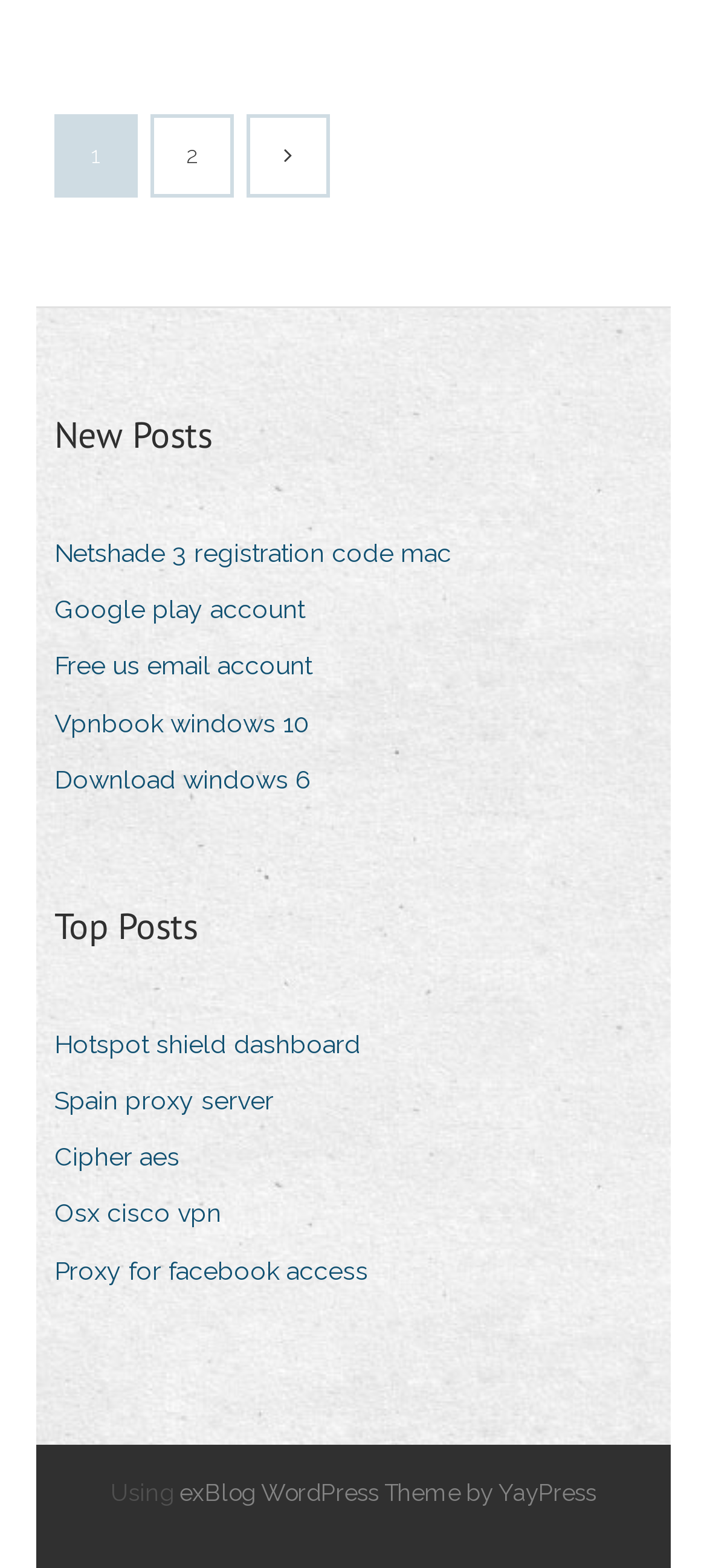Kindly determine the bounding box coordinates of the area that needs to be clicked to fulfill this instruction: "Check top posts".

[0.077, 0.573, 0.923, 0.829]